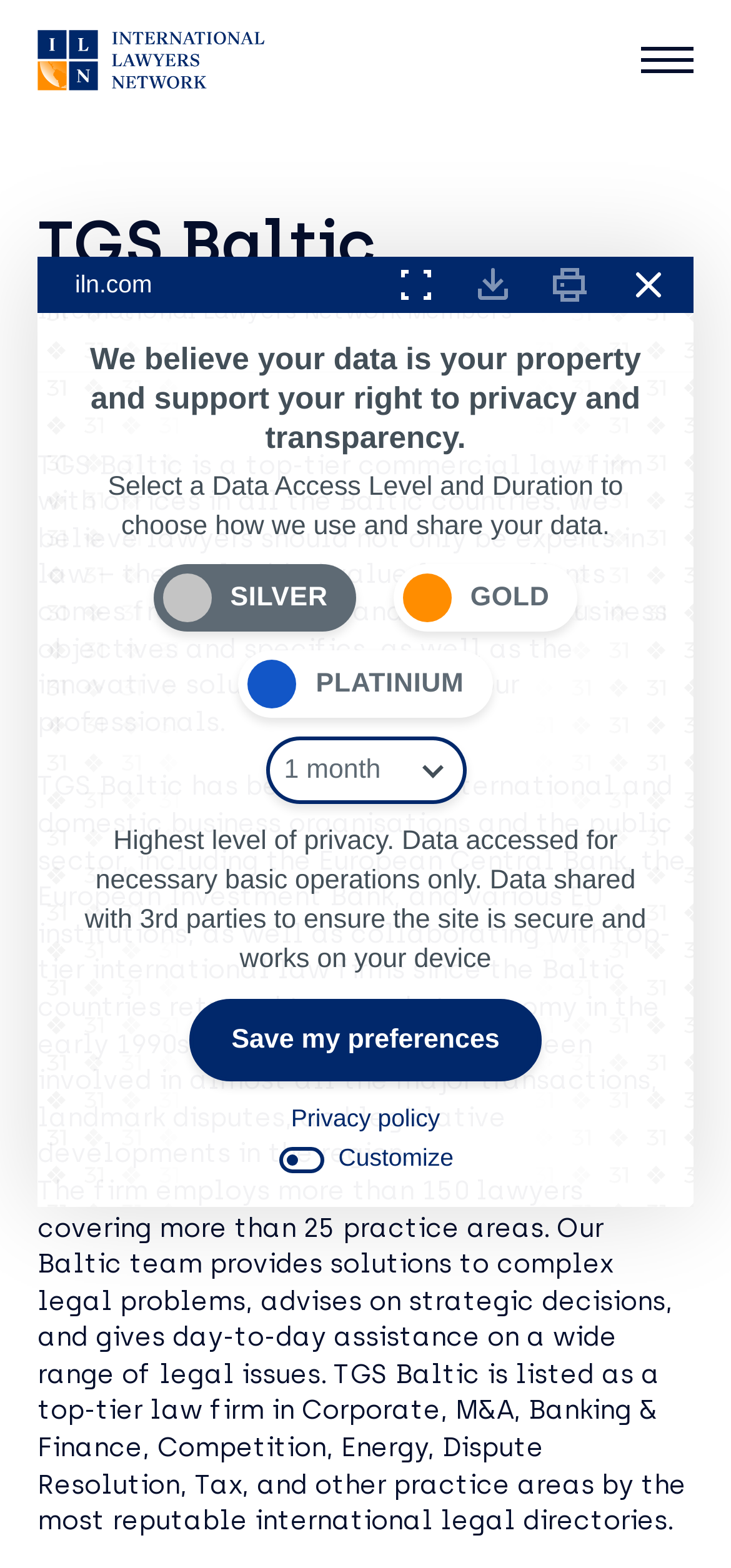What is the name of the international lawyers network mentioned on the webpage?
Please provide a comprehensive answer based on the information in the image.

The name of the international lawyers network mentioned on the webpage can be found in the StaticText element with the text 'International Lawyers Network Members'.